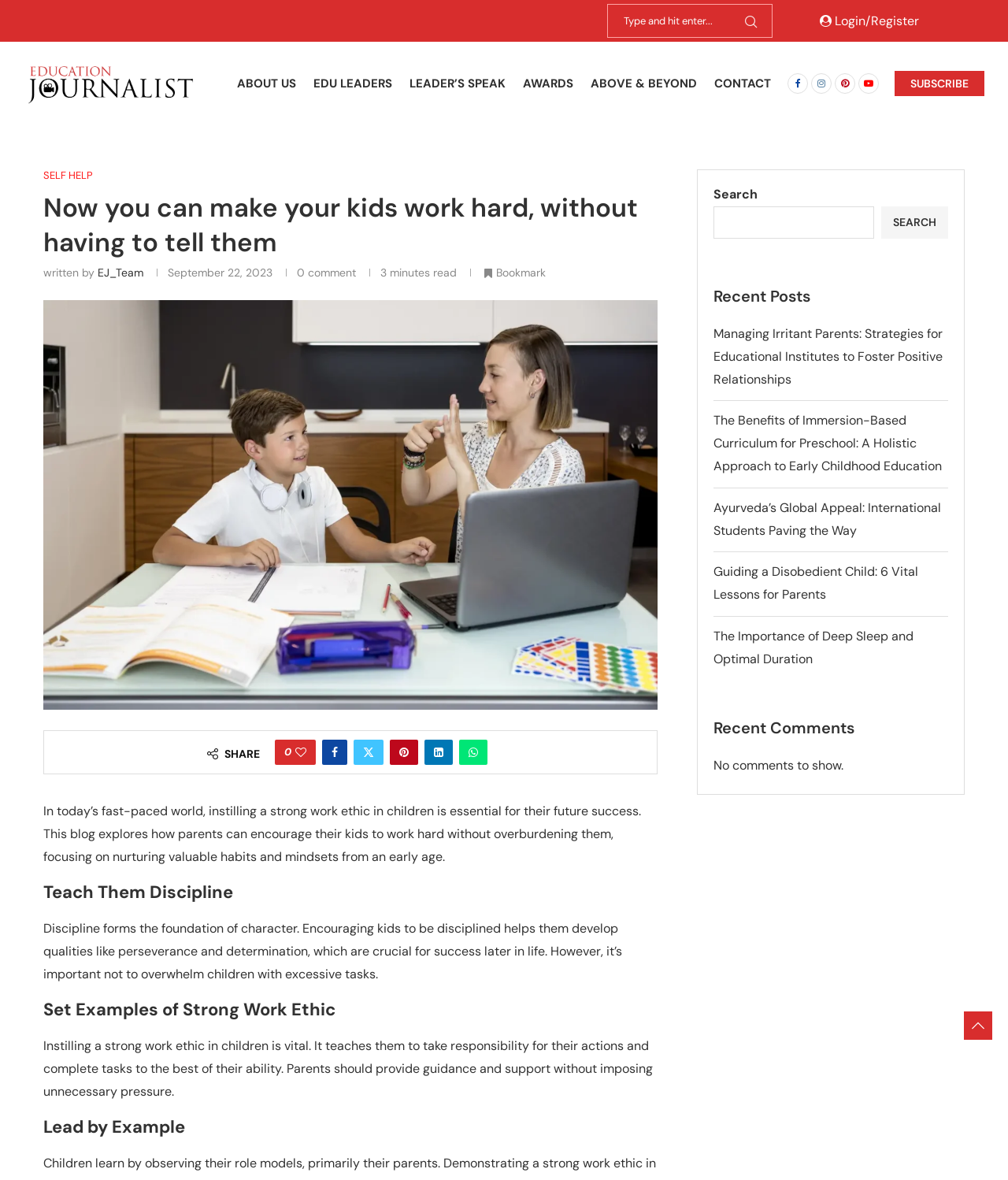Could you determine the bounding box coordinates of the clickable element to complete the instruction: "Search for something"? Provide the coordinates as four float numbers between 0 and 1, i.e., [left, top, right, bottom].

[0.602, 0.003, 0.766, 0.032]